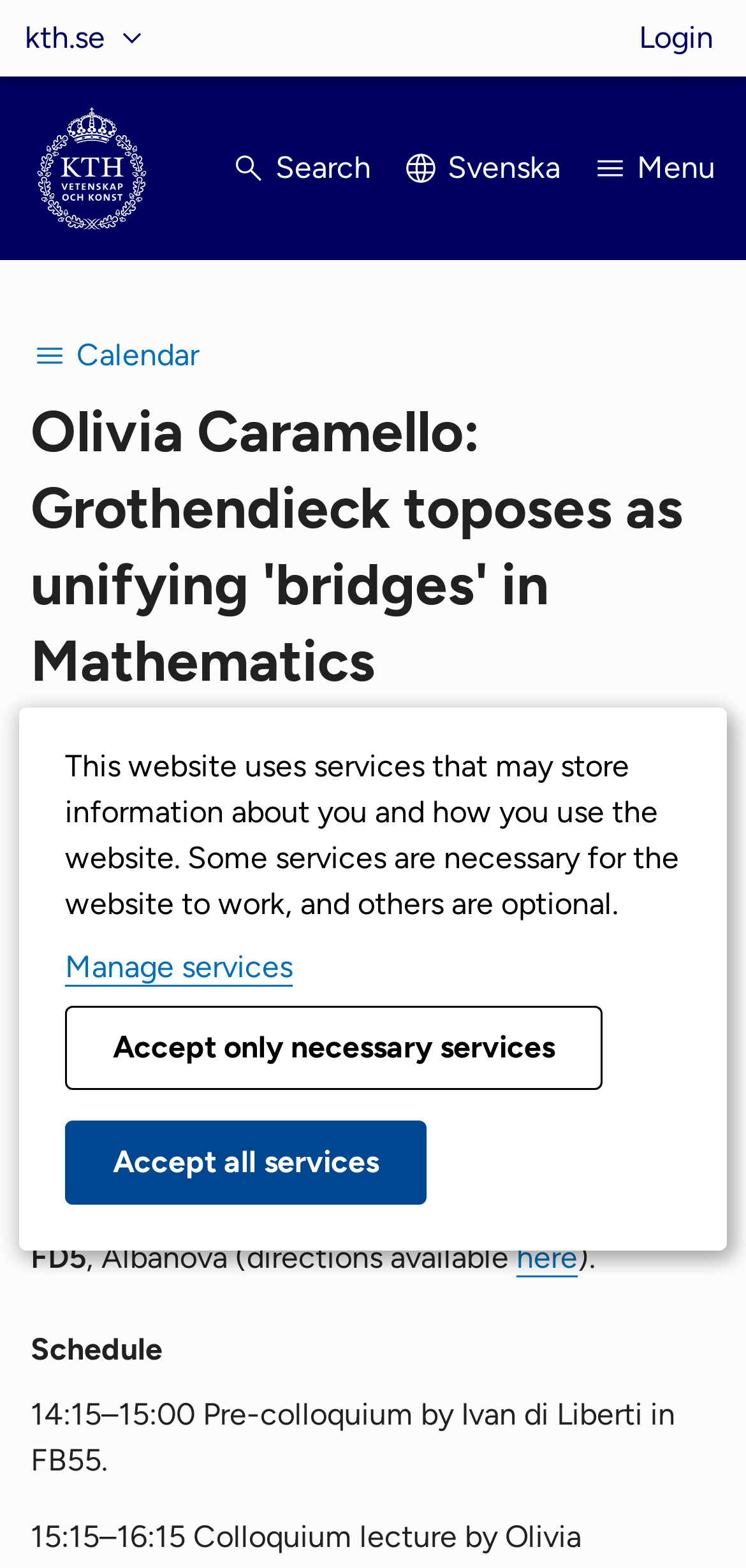What is the speaker's name?
Please provide a single word or phrase answer based on the image.

Olivia Caramello